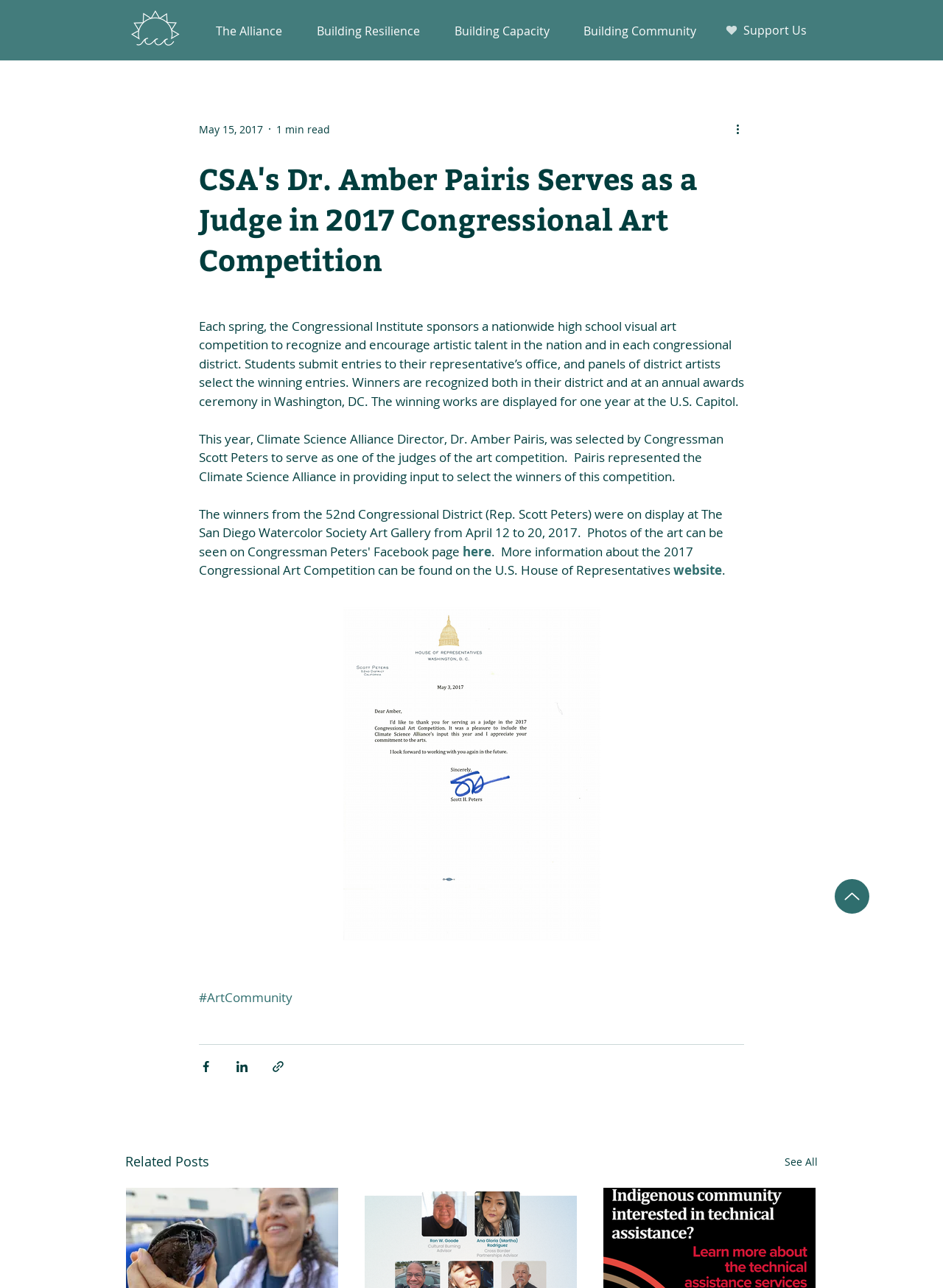What is the name of the organization that Dr. Amber Pairis represents?
Please answer the question as detailed as possible based on the image.

The answer can be found in the article section of the webpage, where it is mentioned that 'This year, Climate Science Alliance Director, Dr. Amber Pairis, was selected by Congressman Scott Peters to serve as one of the judges of the art competition.'